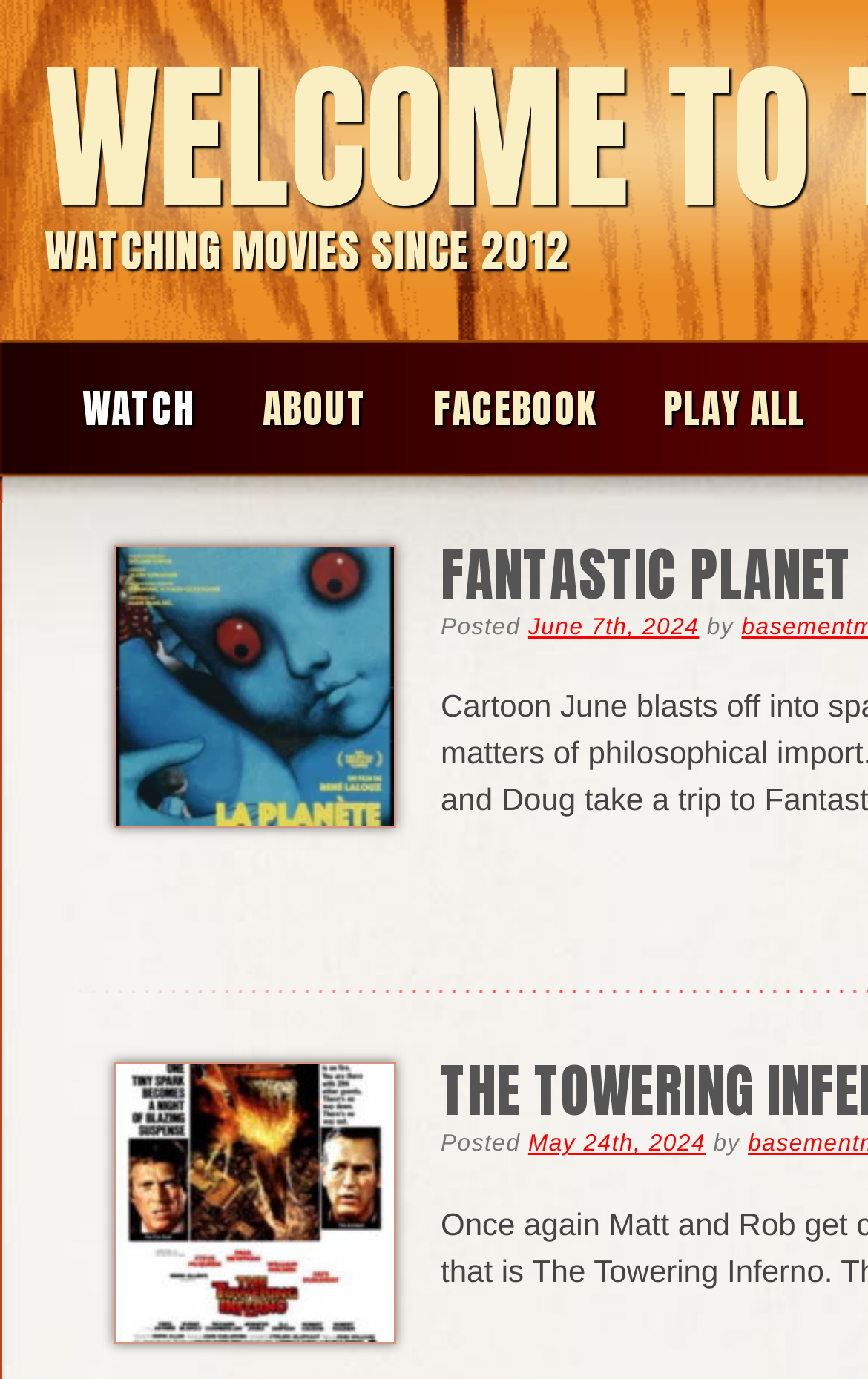Use one word or a short phrase to answer the question provided: 
What is the first link on the top navigation bar?

WATCH